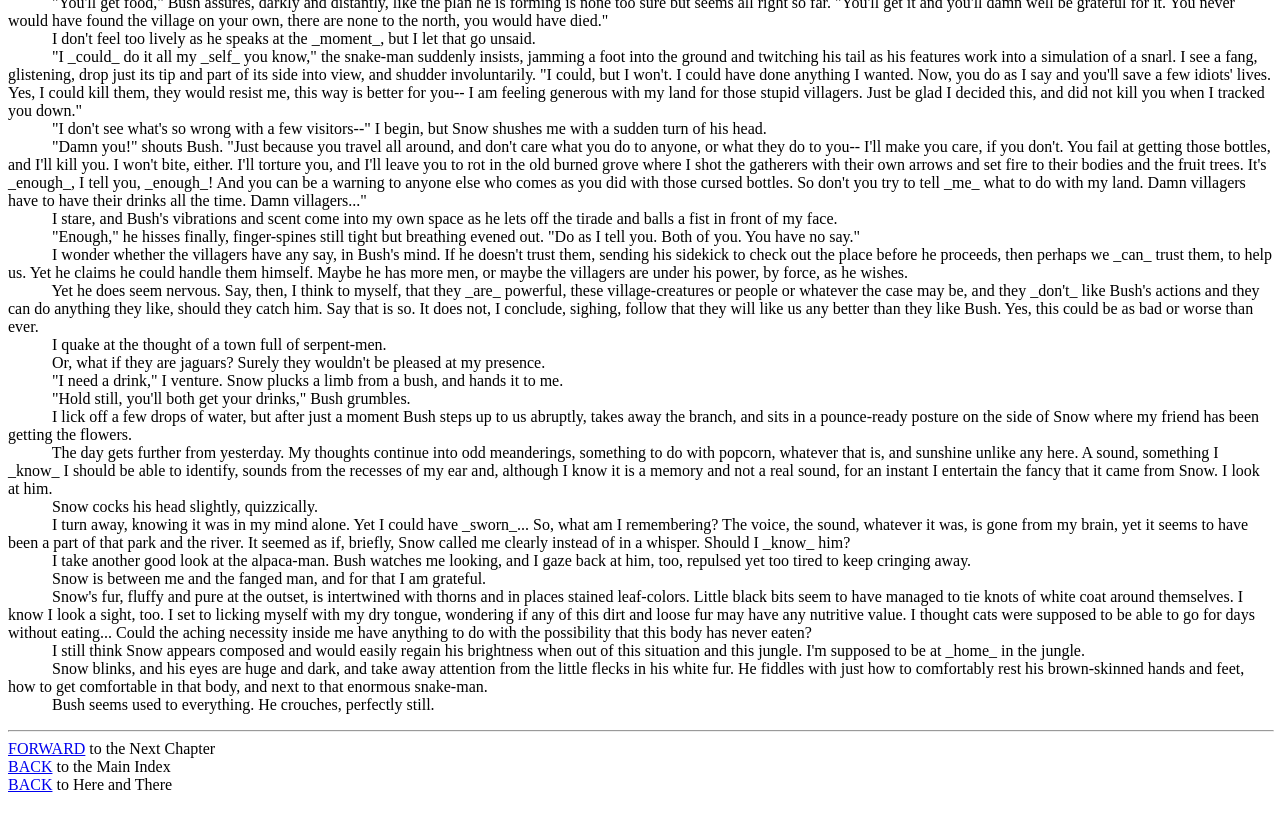What is the protagonist's emotional state? Please answer the question using a single word or phrase based on the image.

Fear and repulsion